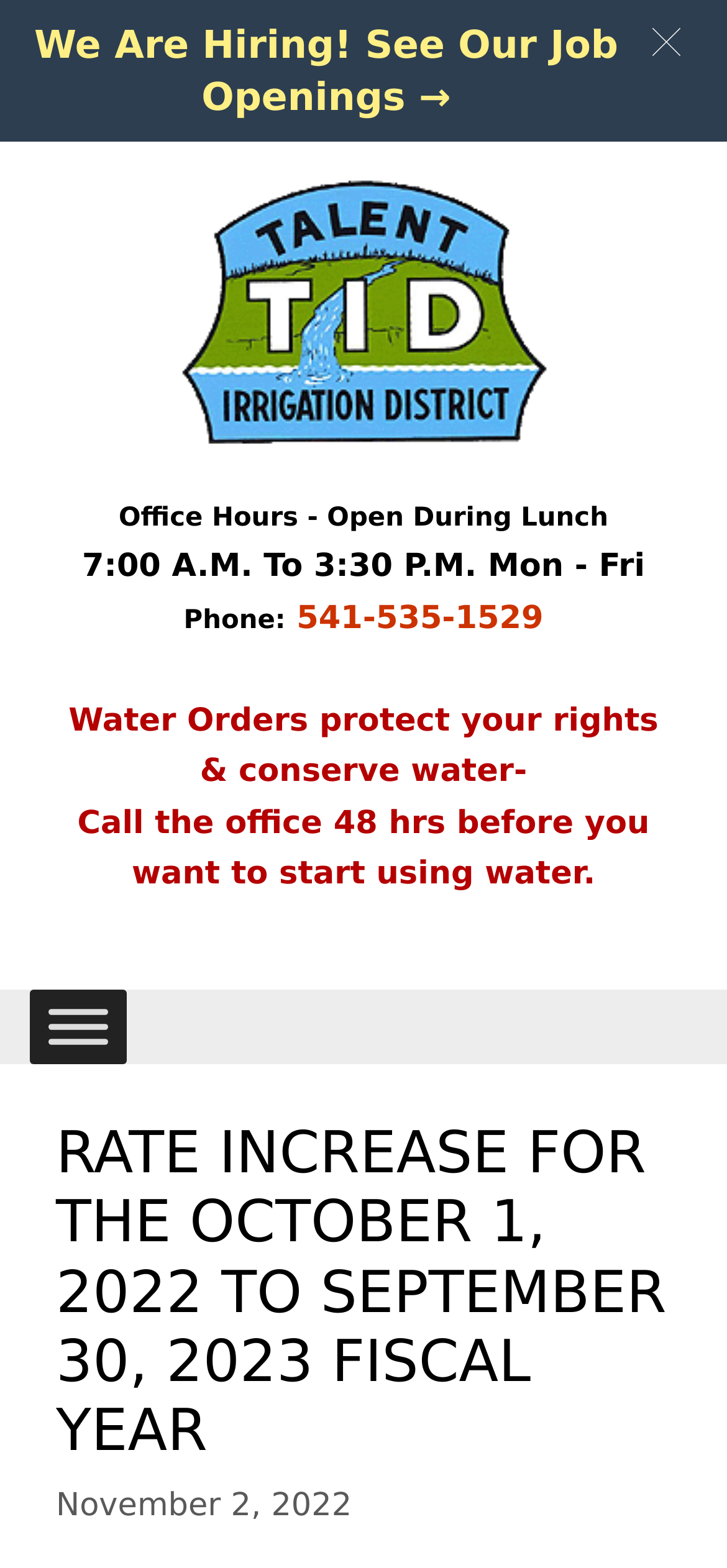Explain the features and main sections of the webpage comprehensively.

The webpage is about the Talent Irrigation District, specifically announcing a rate increase for the 2022-2023 fiscal year. At the top of the page, there is a banner with the district's name and a logo. Below the banner, there is a section with office hours, phone number, and a note about water orders.

The main content of the page is divided into two sections. On the left, there is a navigation menu with a toggle button to expand or collapse it. Above the navigation menu, there is a heading that matches the title of the page, "RATE INCREASE FOR THE OCTOBER 1, 2022 TO SEPTEMBER 30, 2023 FISCAL YEAR". Below the heading, there is a timestamp indicating that the page was last updated on November 2, 2022.

On the right side of the page, there is a small image and a link to job openings with the text "We Are Hiring! See Our Job Openings →". The image is positioned near the top-right corner of the page.

In total, there are two images on the page, one being the district's logo and the other being a small image on the right side. There are several links, including one to the district's homepage, phone number, and job openings. The page also contains several blocks of text, including office hours, water order instructions, and a heading that summarizes the content of the page.